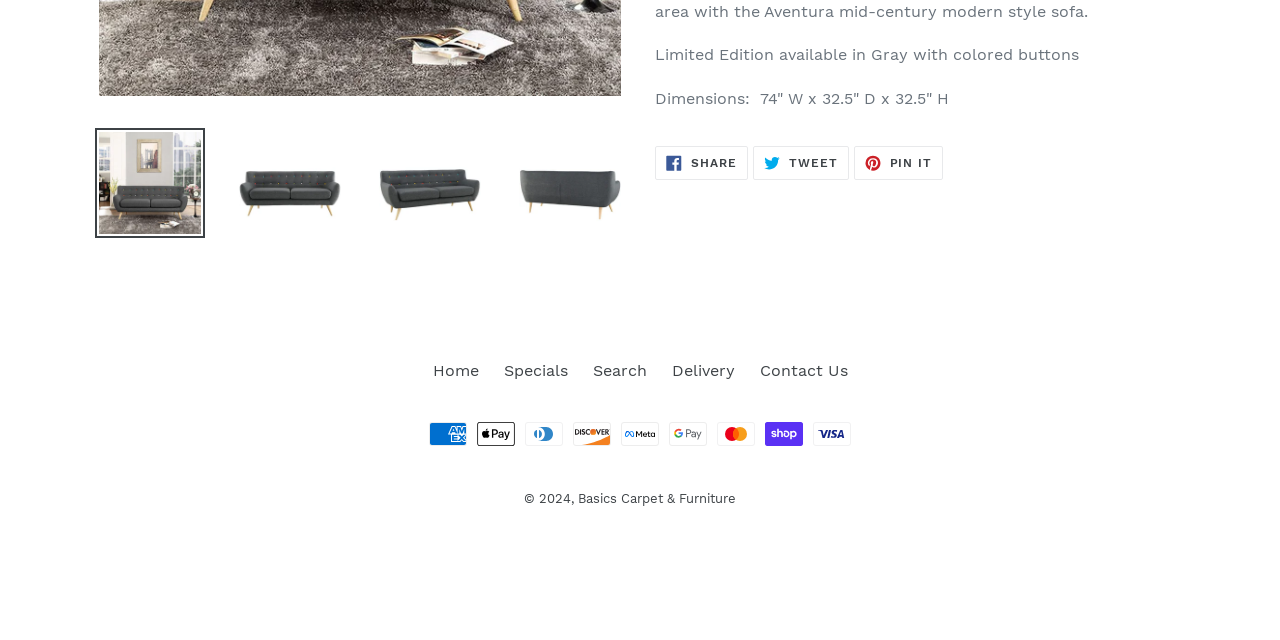Determine the bounding box coordinates for the UI element described. Format the coordinates as (top-left x, top-left y, bottom-right x, bottom-right y) and ensure all values are between 0 and 1. Element description: Search

[0.463, 0.564, 0.505, 0.594]